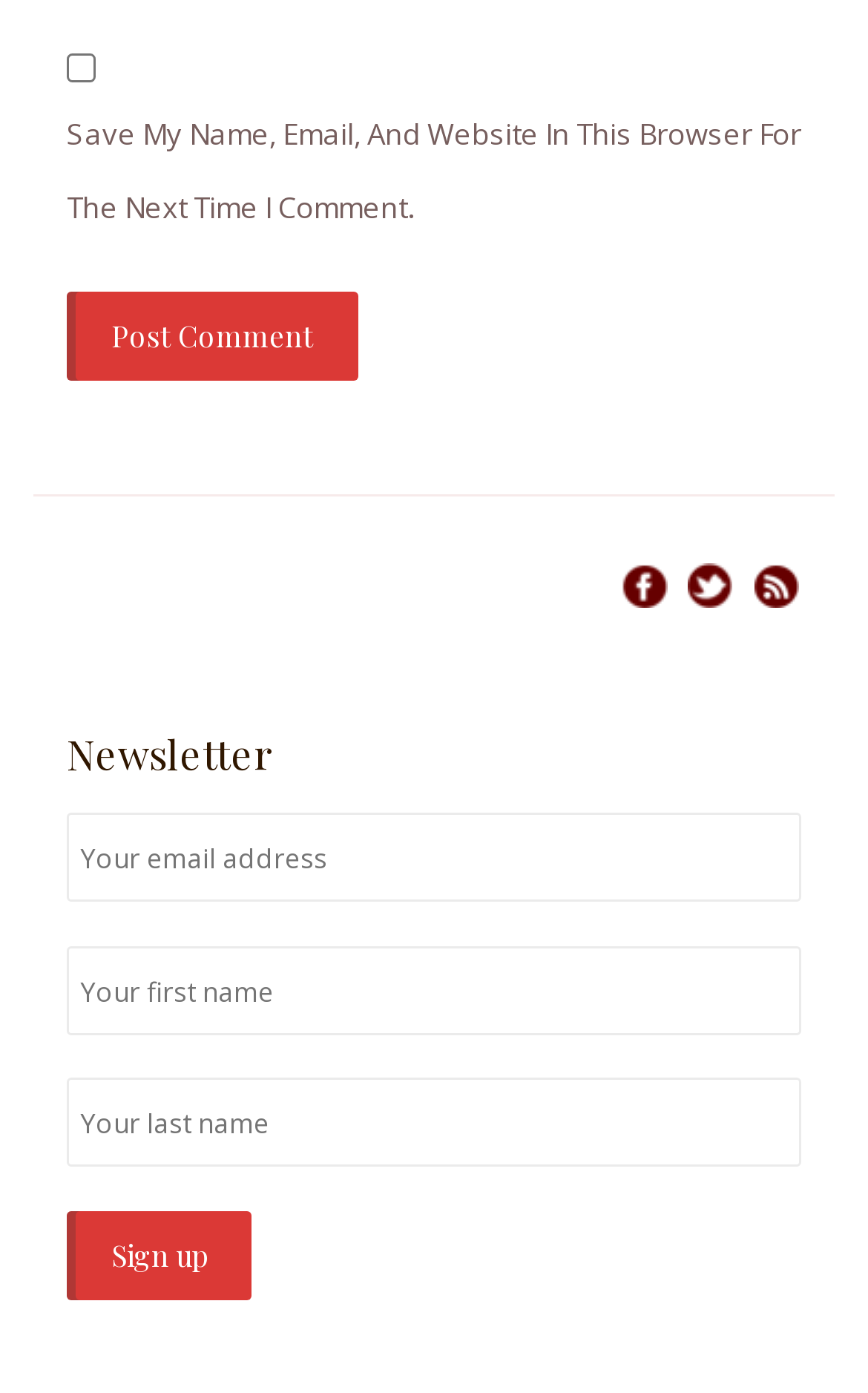What is the function of the 'Sign up' button?
Answer briefly with a single word or phrase based on the image.

Subscribe to newsletter